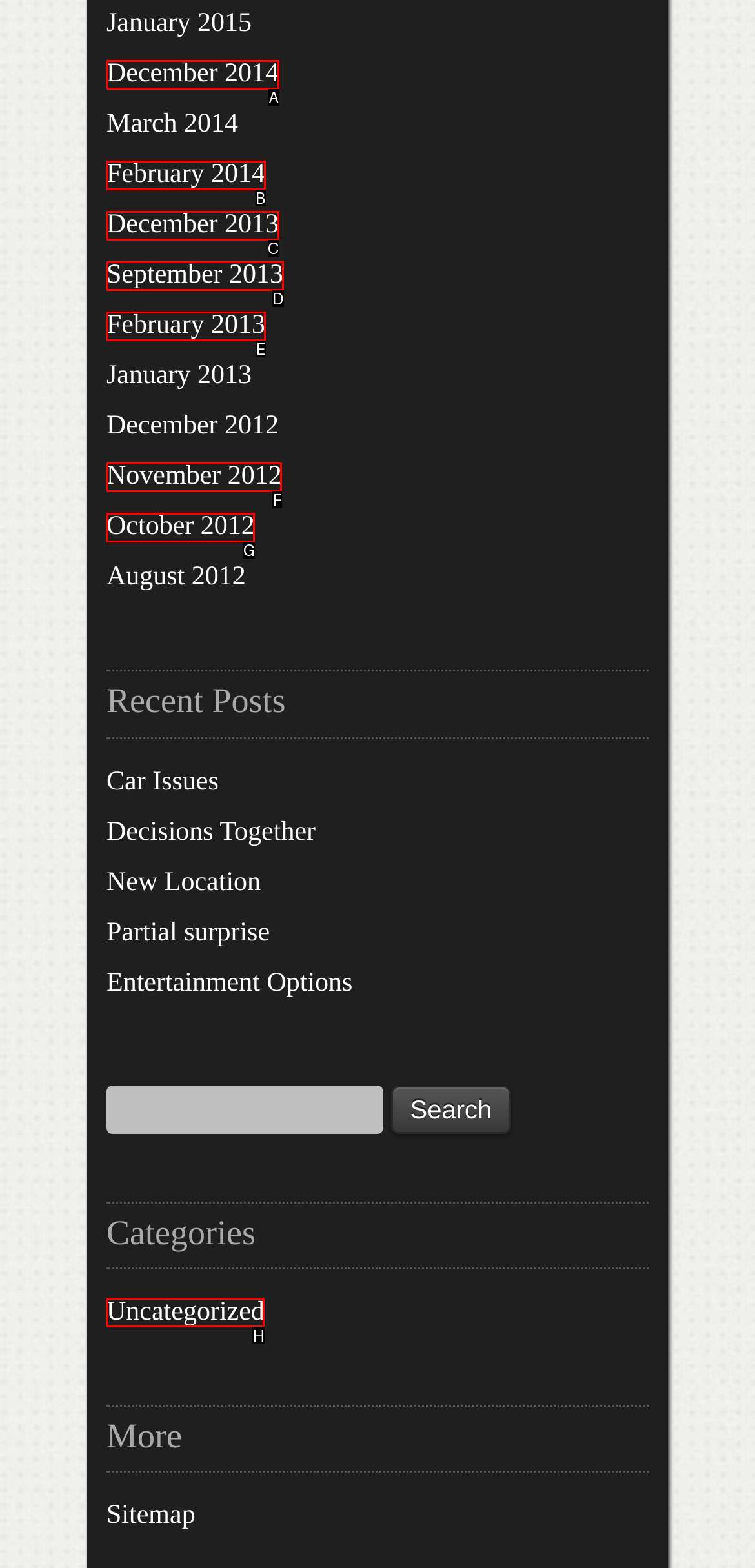Find the UI element described as: February 2013
Reply with the letter of the appropriate option.

E